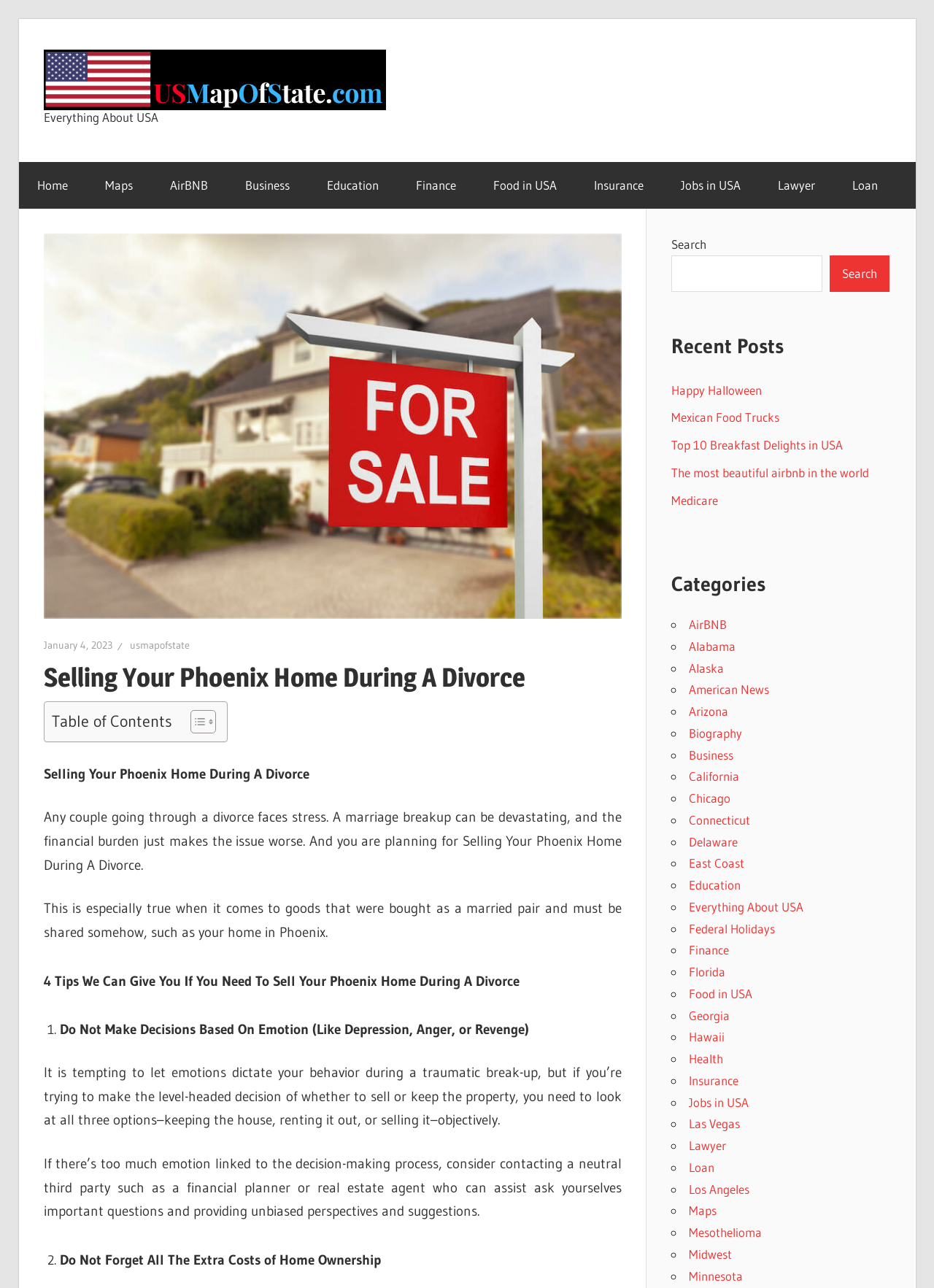What is the category of the article 'Happy Halloween'?
Look at the image and provide a detailed response to the question.

The webpage lists 'Happy Halloween' as a recent post, but it does not specify the category of this article. However, based on the other categories listed, it is likely that 'Happy Halloween' falls under a category such as 'American News' or 'Everything About USA'.